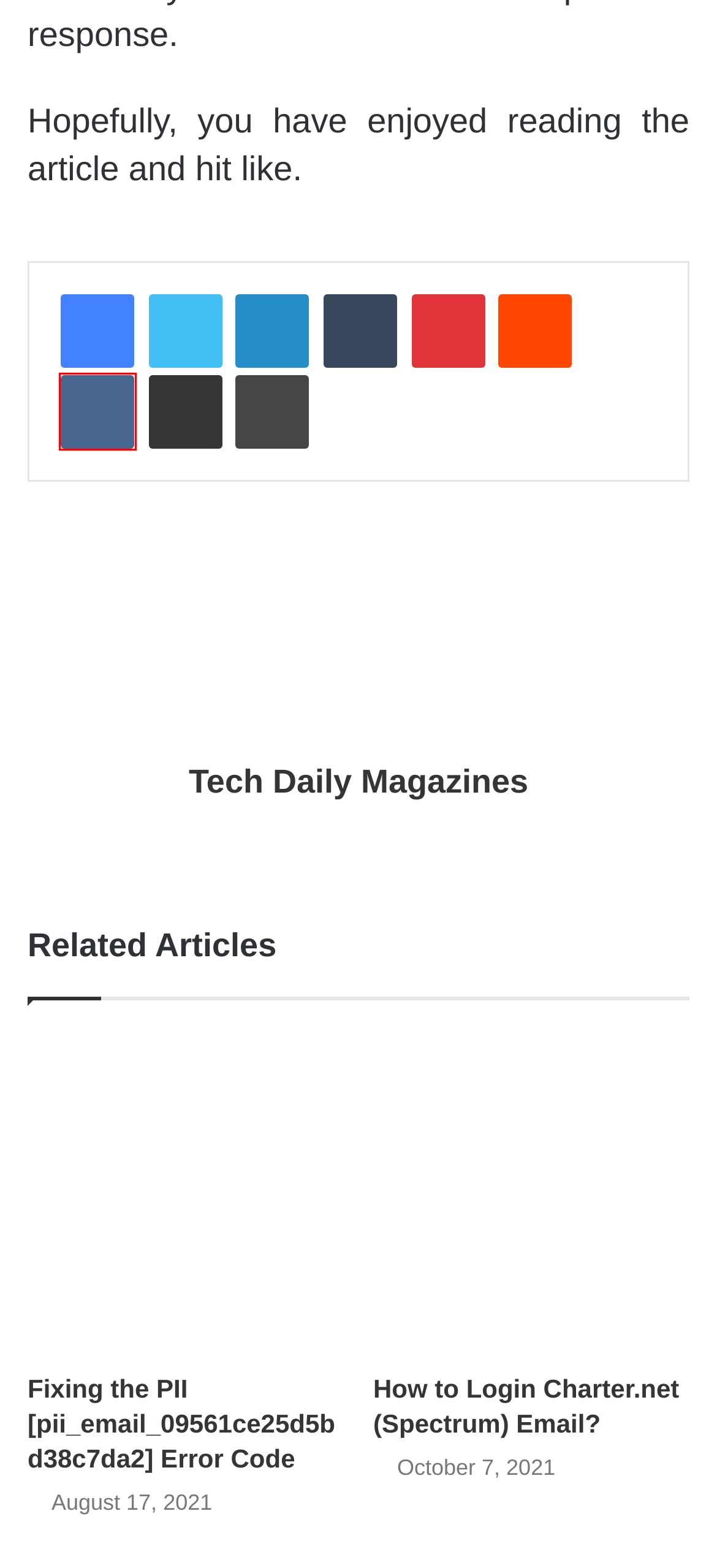Check out the screenshot of a webpage with a red rectangle bounding box. Select the best fitting webpage description that aligns with the new webpage after clicking the element inside the bounding box. Here are the candidates:
A. What is Uptime, and Why Does It Matter in QuickBooks Hosting for your business?
B. Tech Daily Magazines - Daily Technology Latest News
C. Optical Properties of Glass: How Light and Glass Interact| Kopp Glass | Pittsburgh, PA
D. Tech Archives - Tech Daily Magazines
E. Tech Daily Magazines, Author at Tech Daily Magazines
F. VK | 登录
G. How to Login Charter.net (Spectrum) Email? - Tech Daily Magazines
H. [pii_email_09561ce25d5bd38c7da2] Error Code- Tech Daily Magazines

F